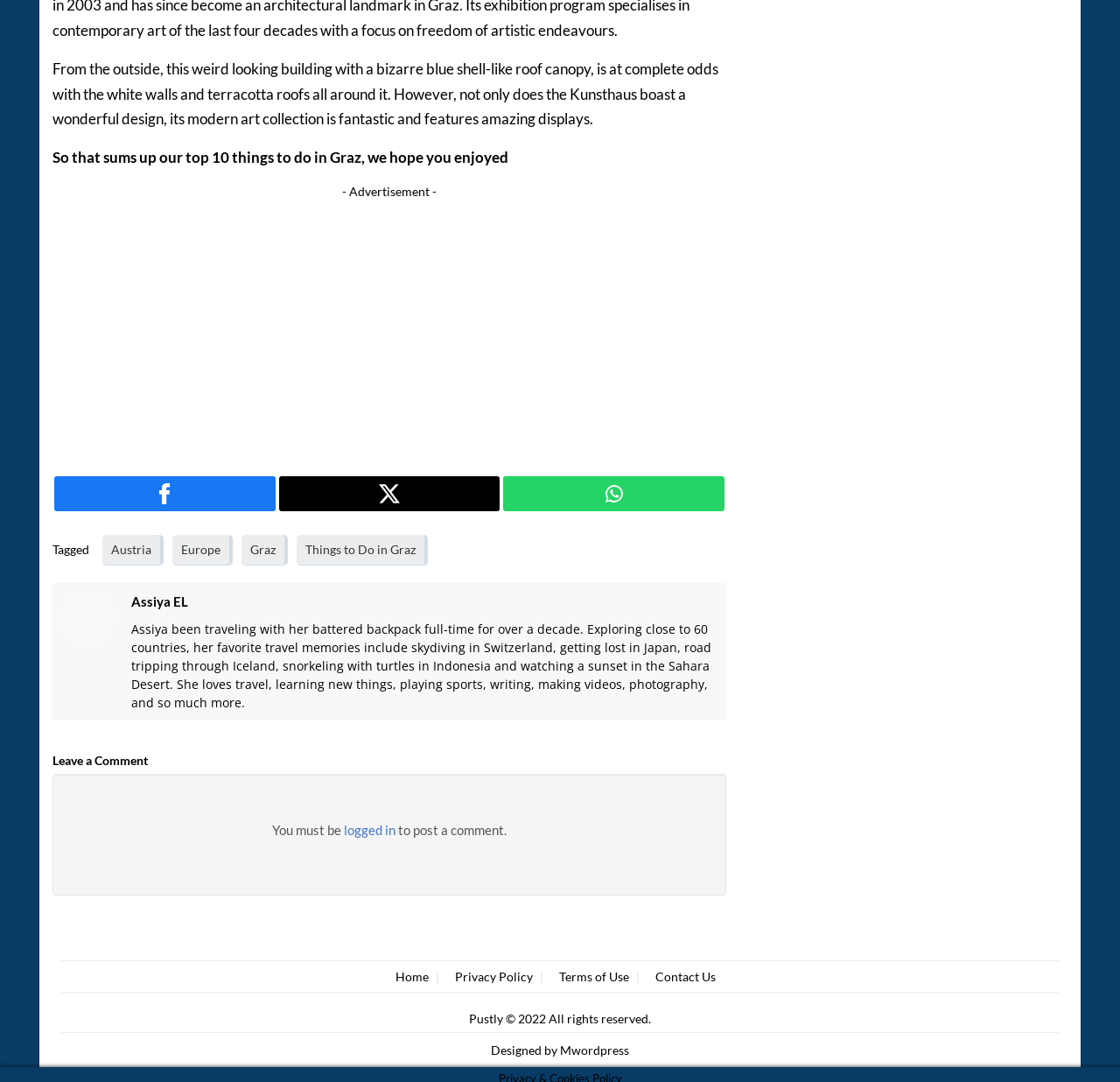Provide the bounding box coordinates of the section that needs to be clicked to accomplish the following instruction: "View Assiya EL's profile."

[0.055, 0.547, 0.102, 0.595]